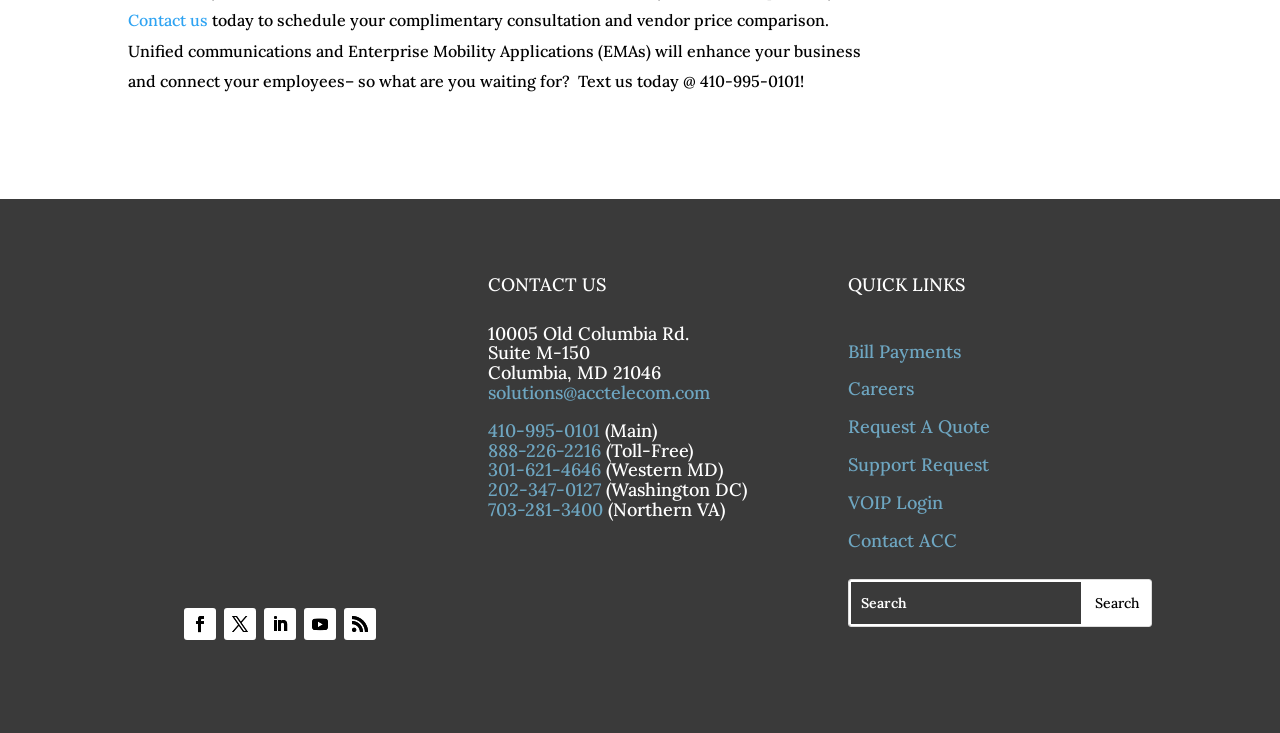Please pinpoint the bounding box coordinates for the region I should click to adhere to this instruction: "Search for something".

[0.663, 0.671, 0.846, 0.734]